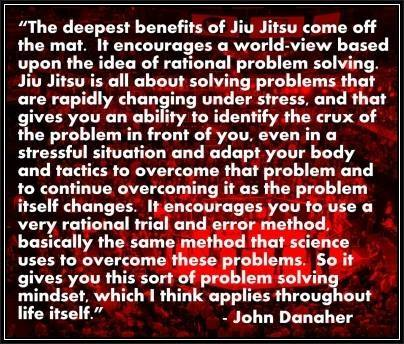What is the main idea of the quote?
Look at the webpage screenshot and answer the question with a detailed explanation.

The quote explains that Jiu Jitsu encourages a worldview based on rational problem-solving, which helps in identifying the crux of a problem, adapting to overcome it, and continuing to overcome it as the problem changes.